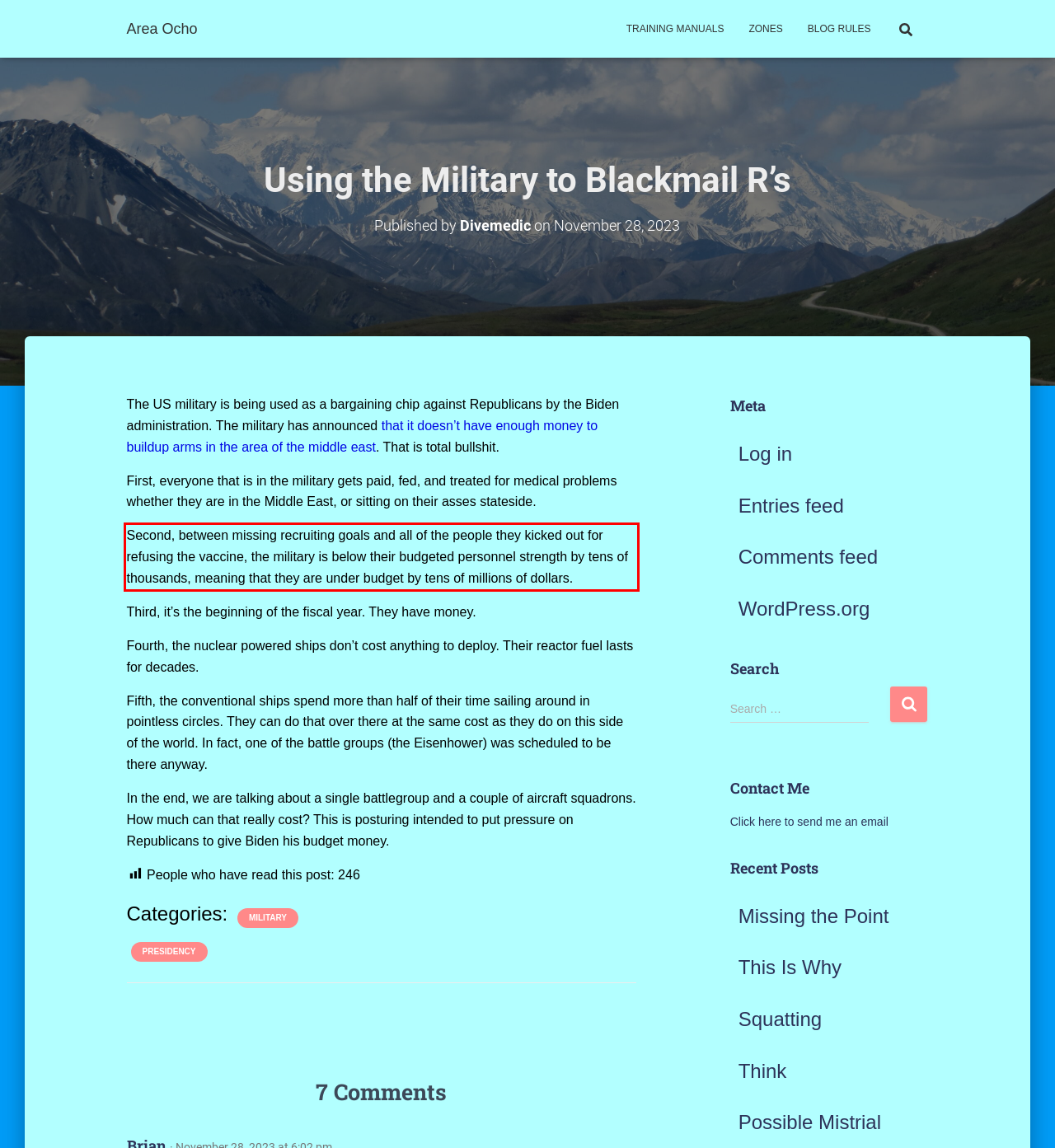Please examine the screenshot of the webpage and read the text present within the red rectangle bounding box.

Second, between missing recruiting goals and all of the people they kicked out for refusing the vaccine, the military is below their budgeted personnel strength by tens of thousands, meaning that they are under budget by tens of millions of dollars.